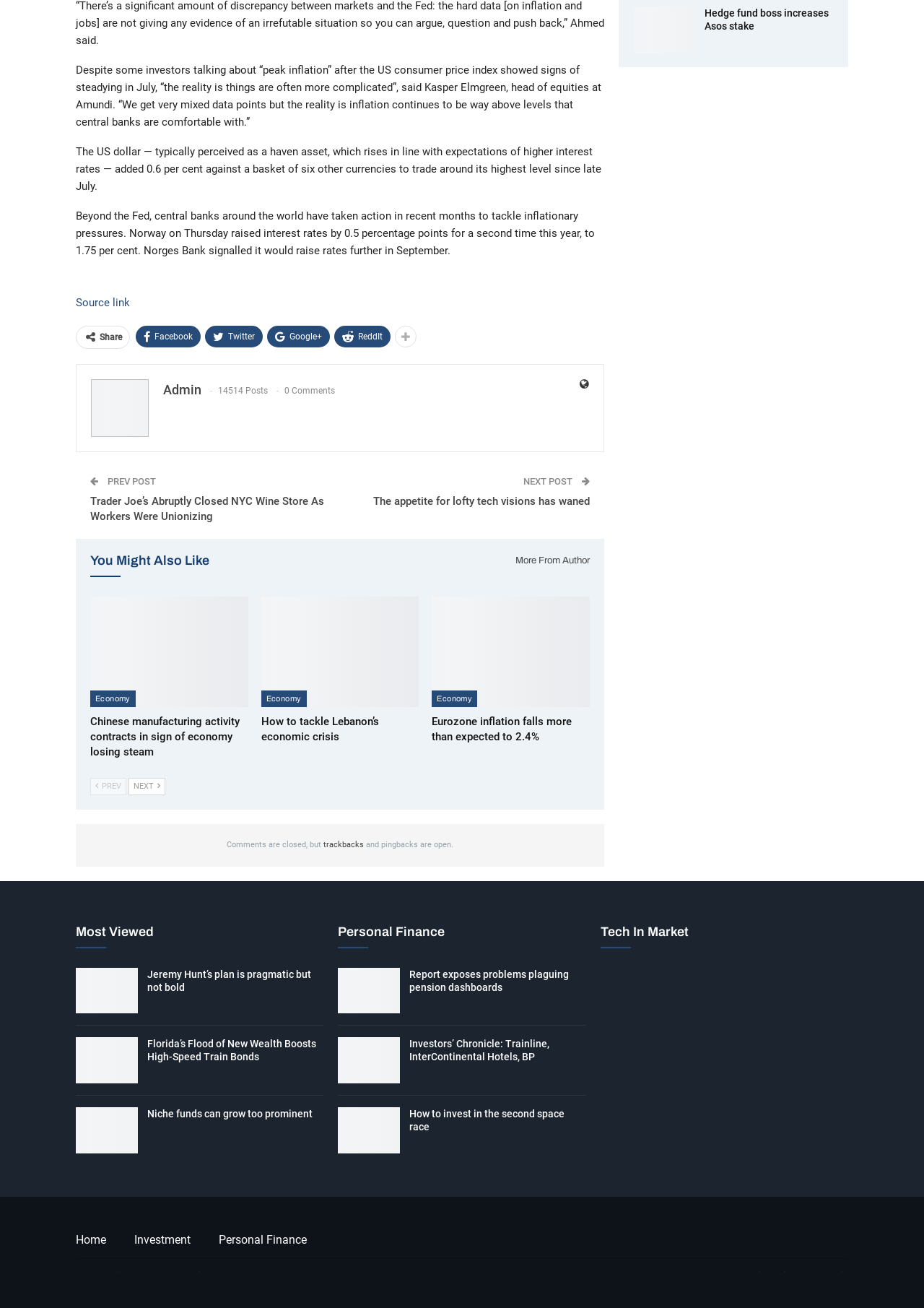Please mark the clickable region by giving the bounding box coordinates needed to complete this instruction: "Read more about the economy".

[0.098, 0.528, 0.147, 0.541]